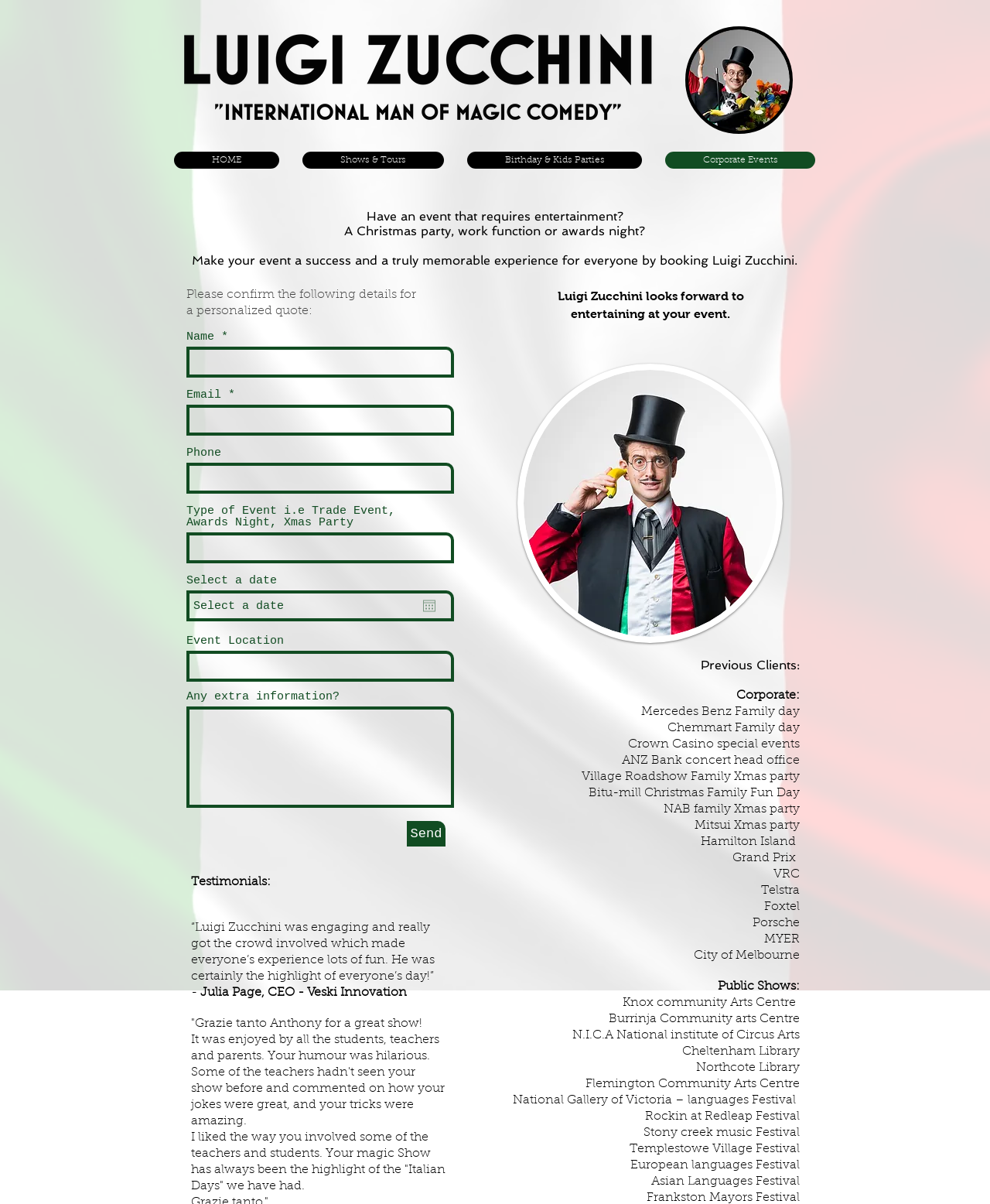Determine the bounding box coordinates for the clickable element to execute this instruction: "Enter your name in the input field". Provide the coordinates as four float numbers between 0 and 1, i.e., [left, top, right, bottom].

[0.188, 0.288, 0.459, 0.314]